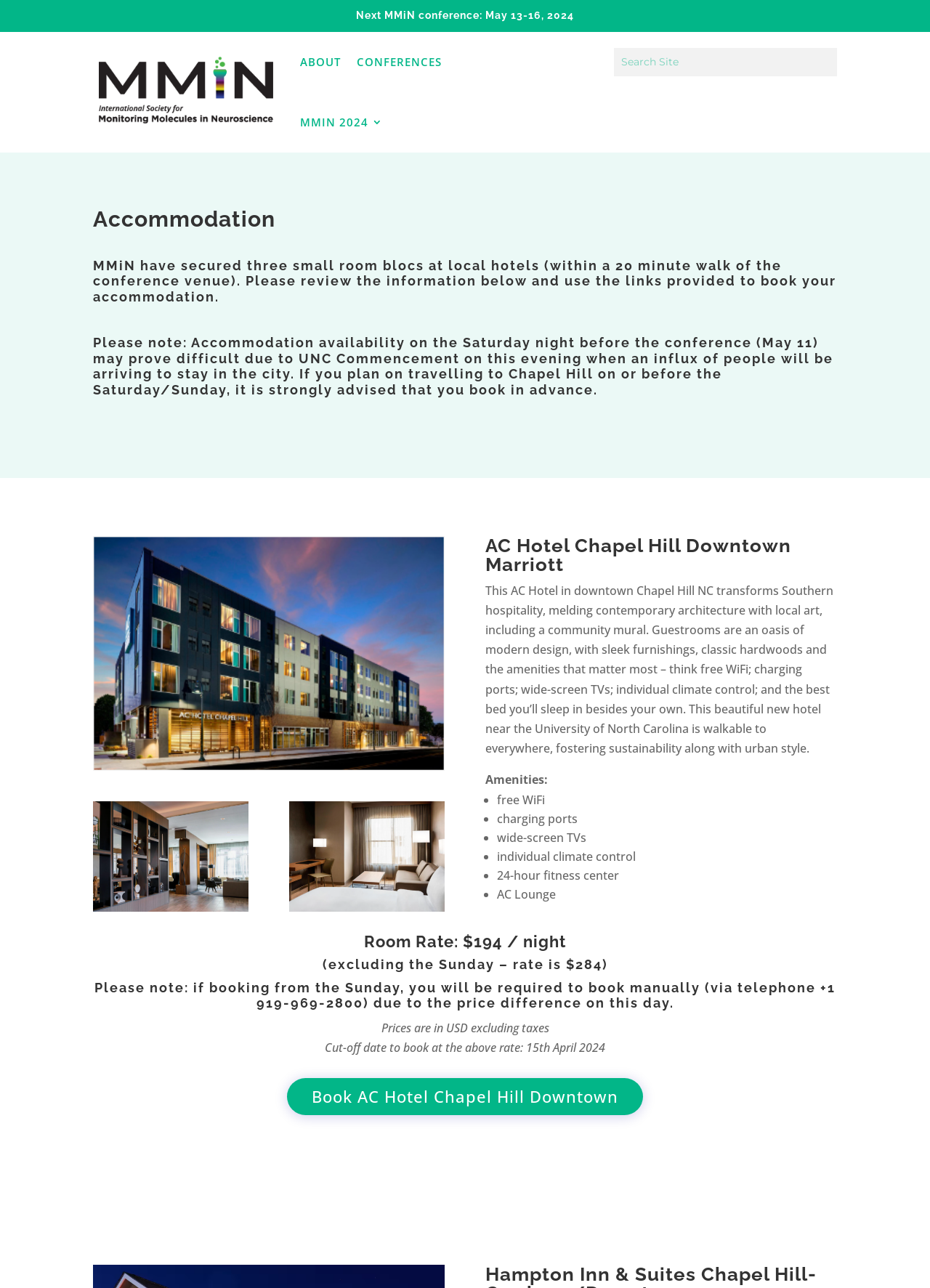Is the hotel within walking distance of the conference venue?
Please respond to the question with as much detail as possible.

According to the webpage, the hotel is walkable to everywhere, including the University of North Carolina, which implies that it is within walking distance of the conference venue.